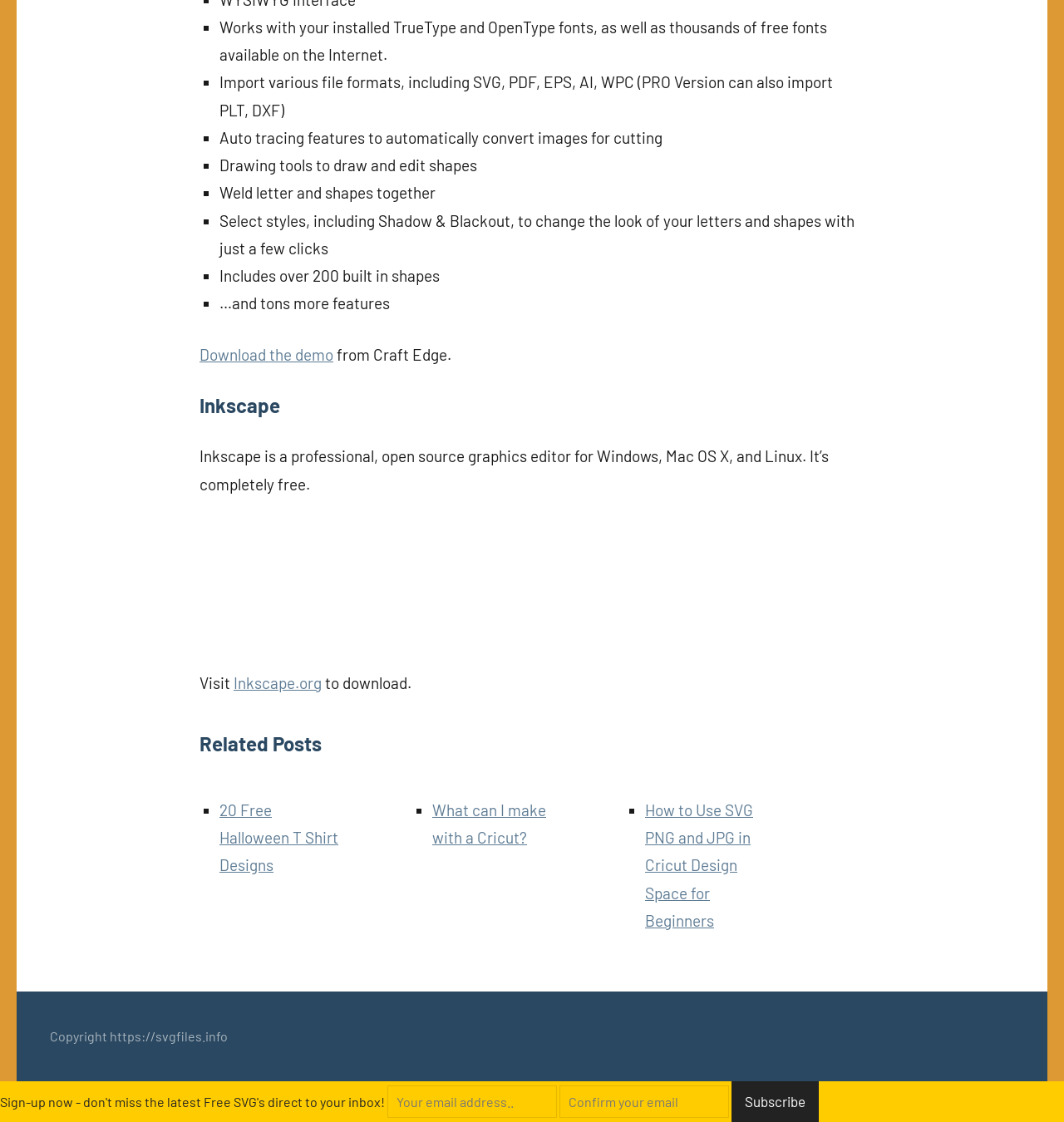Calculate the bounding box coordinates for the UI element based on the following description: "Download the demo". Ensure the coordinates are four float numbers between 0 and 1, i.e., [left, top, right, bottom].

[0.188, 0.307, 0.313, 0.324]